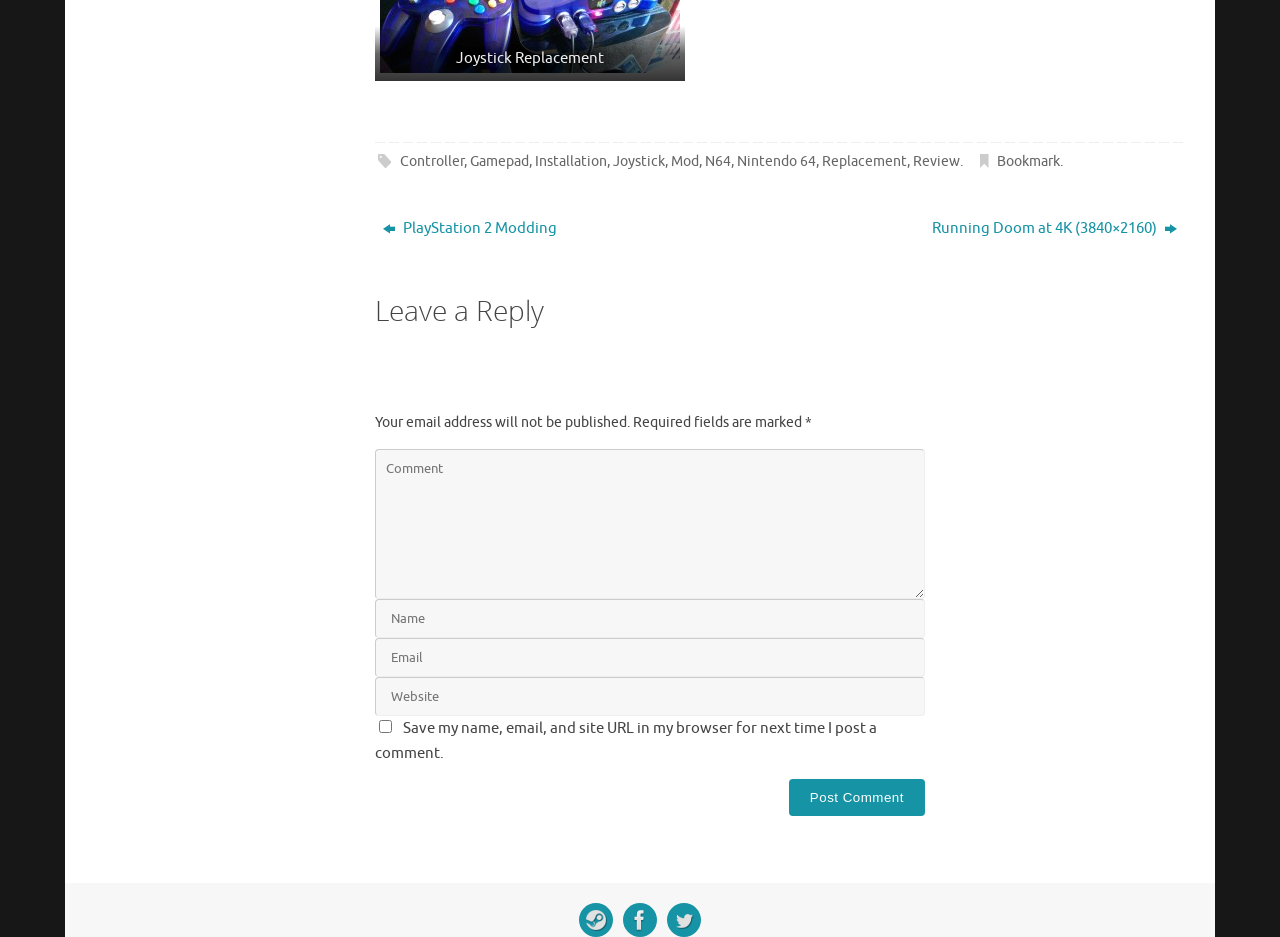What is the topic of the webpage?
Answer with a single word or short phrase according to what you see in the image.

Joystick Replacement